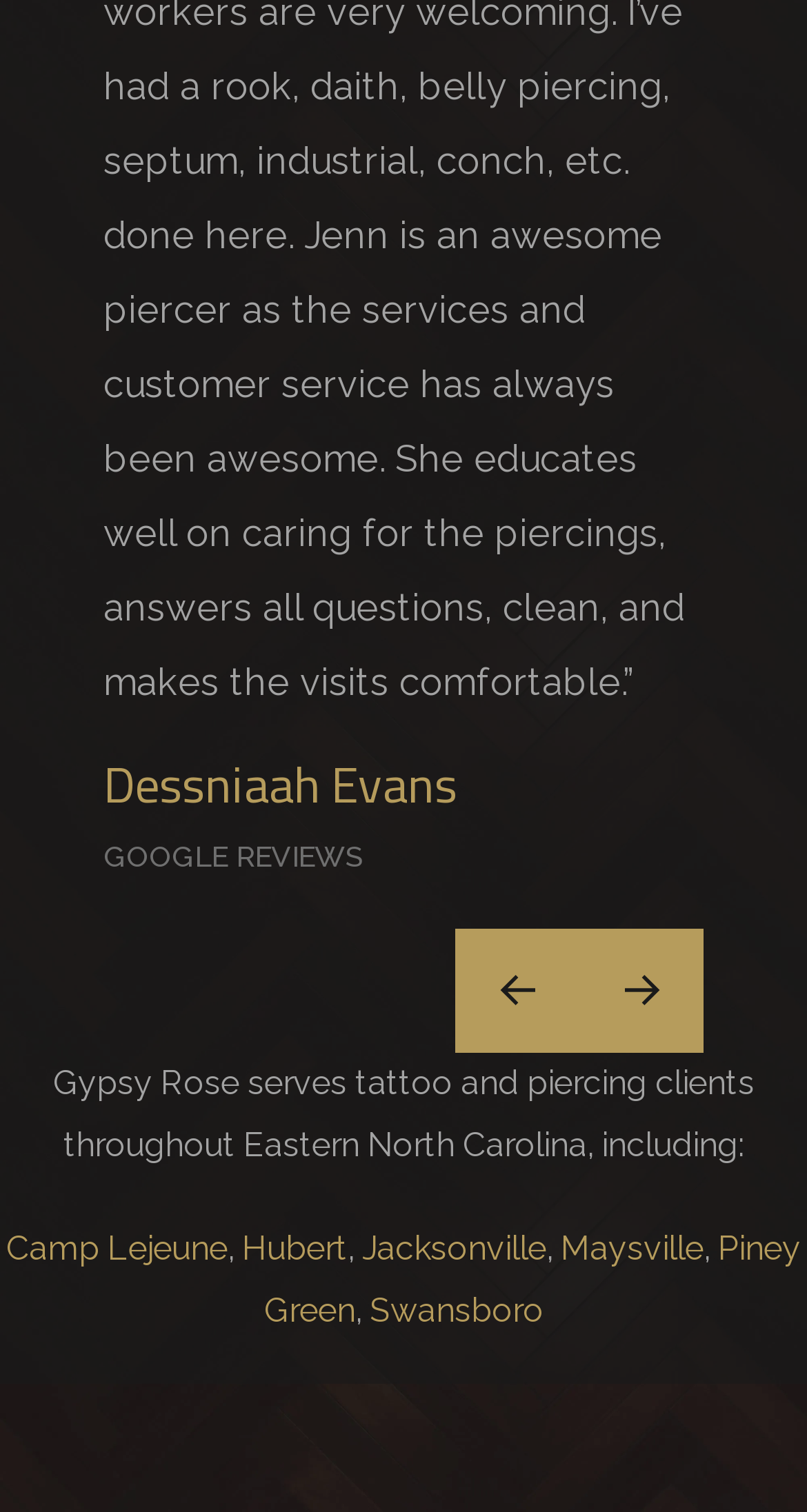What type of business is Gypsy Rose?
Give a thorough and detailed response to the question.

I read the static text at the bottom of the page, which says 'Gypsy Rose serves tattoo and piercing clients throughout Eastern North Carolina...'. This suggests that Gypsy Rose is a business that provides tattoo and piercing services.